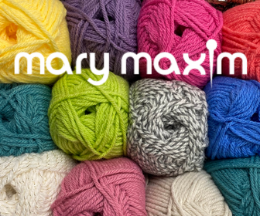From the image, can you give a detailed response to the question below:
What is the main material showcased?

The image features an array of colorful yarn balls, showcasing a vibrant assortment in various shades, which indicates that the main material being showcased is yarn.